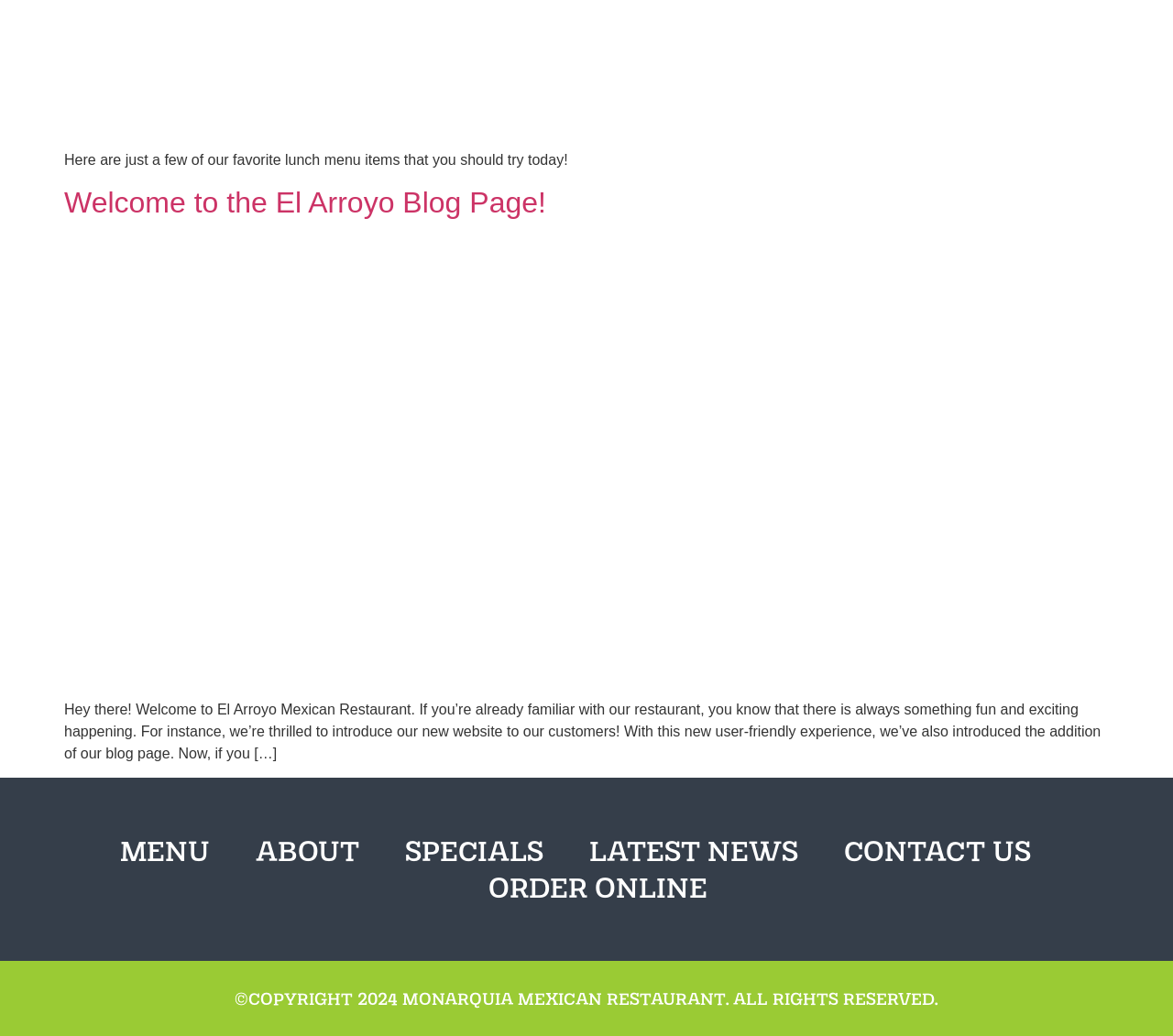Can you provide the bounding box coordinates for the element that should be clicked to implement the instruction: "Join European School Education Platform"?

None